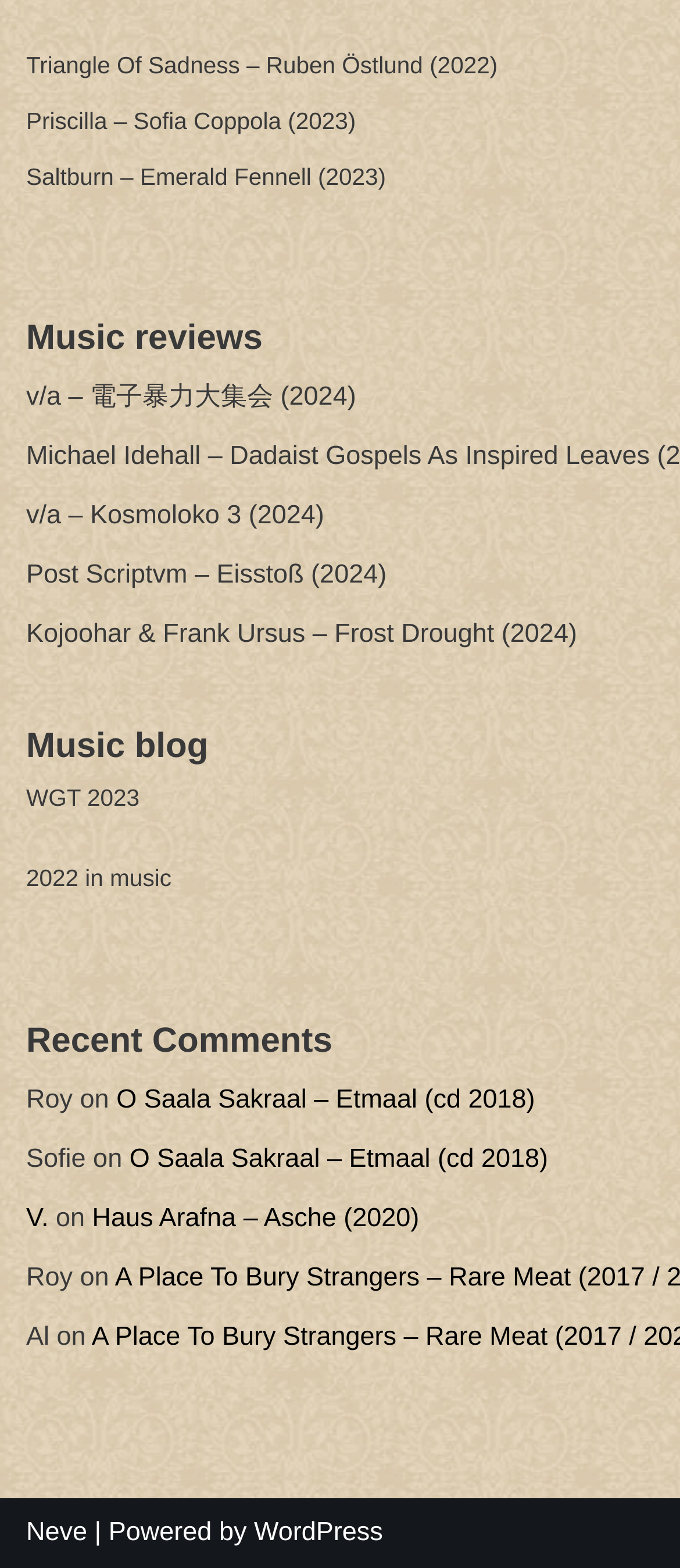Please specify the bounding box coordinates of the clickable region to carry out the following instruction: "Click on the link to O Saala Sakraal – Etmaal album". The coordinates should be four float numbers between 0 and 1, in the format [left, top, right, bottom].

[0.171, 0.691, 0.787, 0.71]